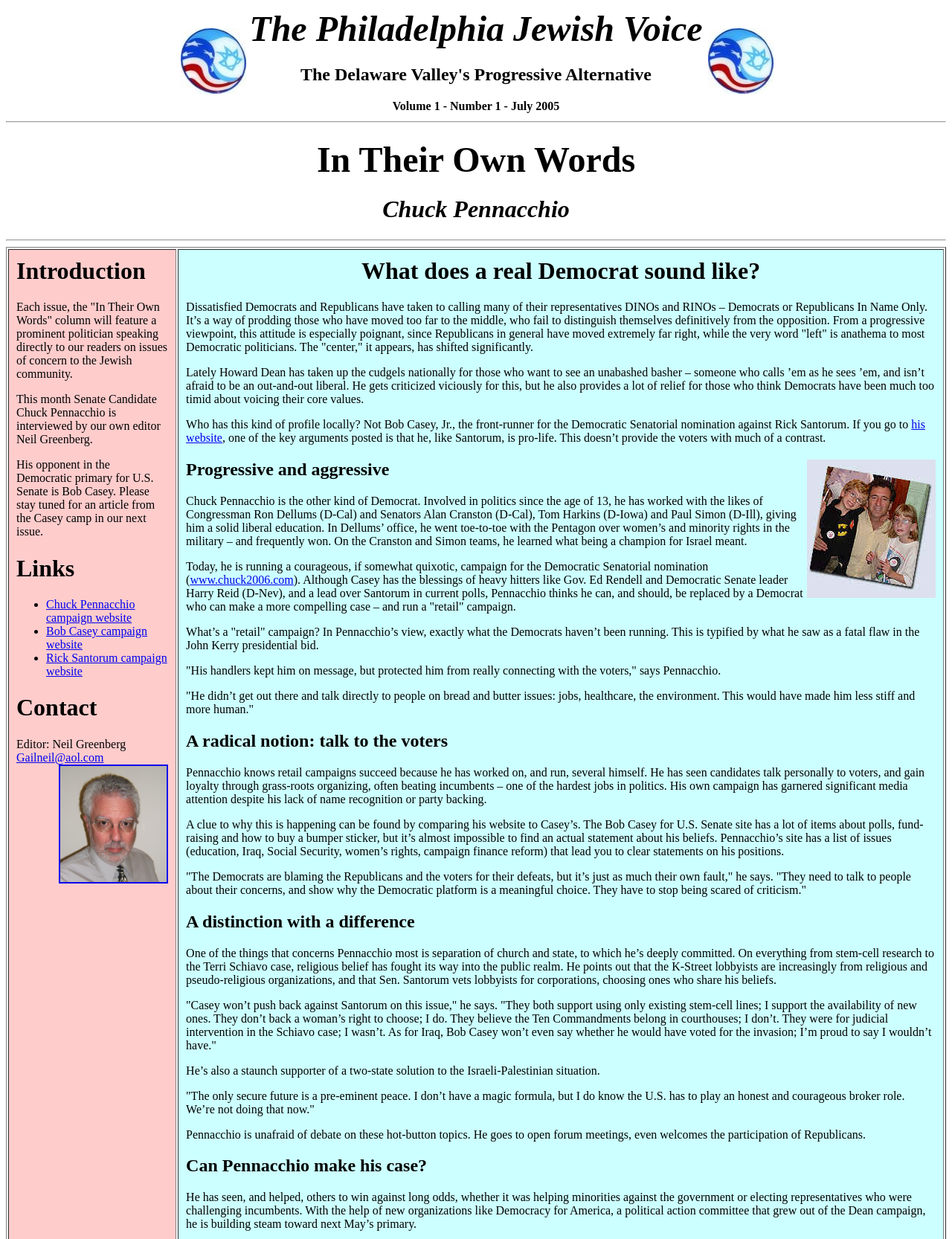Locate the UI element that matches the description Chuck Pennacchio campaign website in the webpage screenshot. Return the bounding box coordinates in the format (top-left x, top-left y, bottom-right x, bottom-right y), with values ranging from 0 to 1.

[0.048, 0.483, 0.142, 0.504]